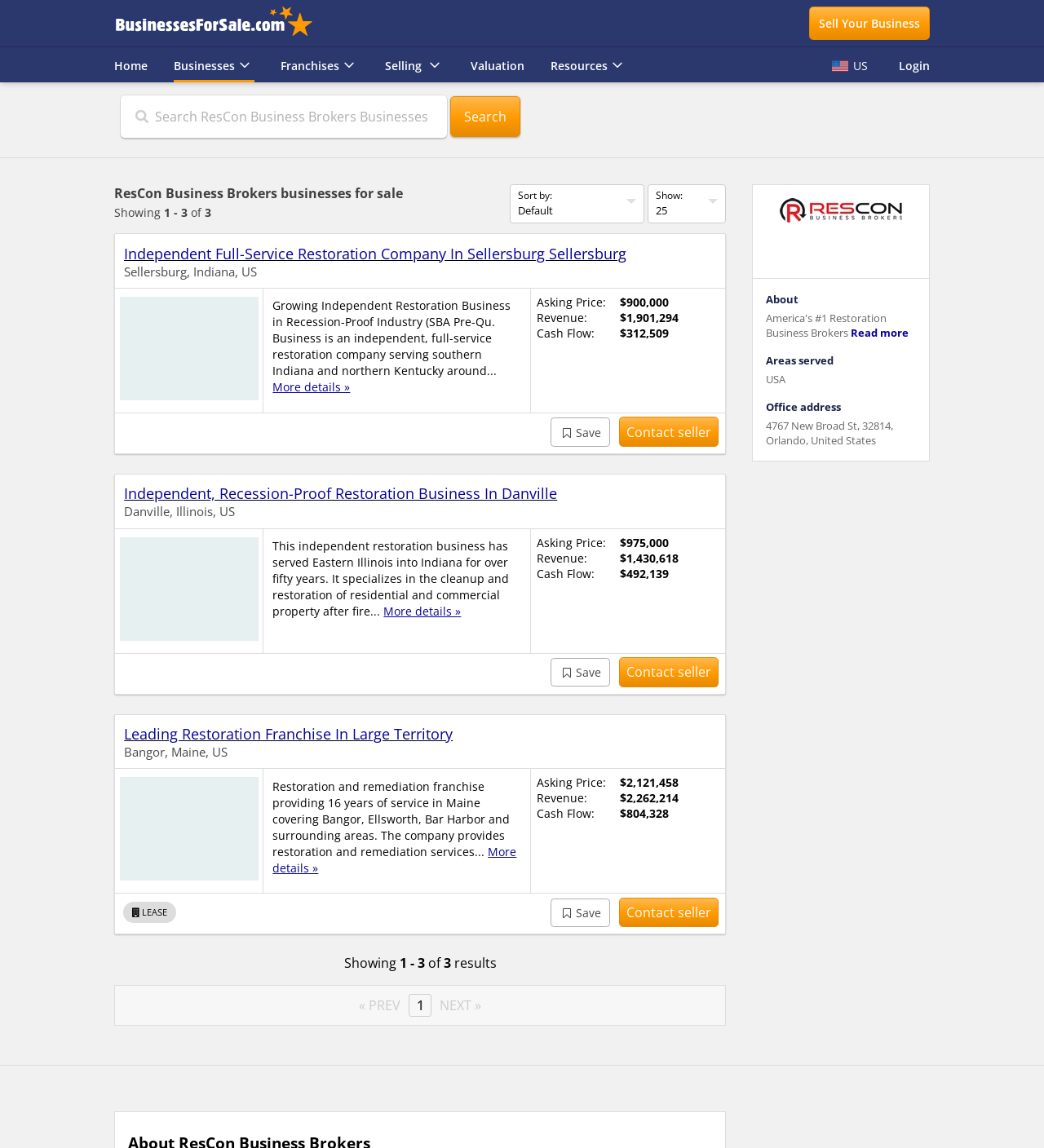Provide your answer in one word or a succinct phrase for the question: 
What is the logo of the website?

BusinessesForSale.com